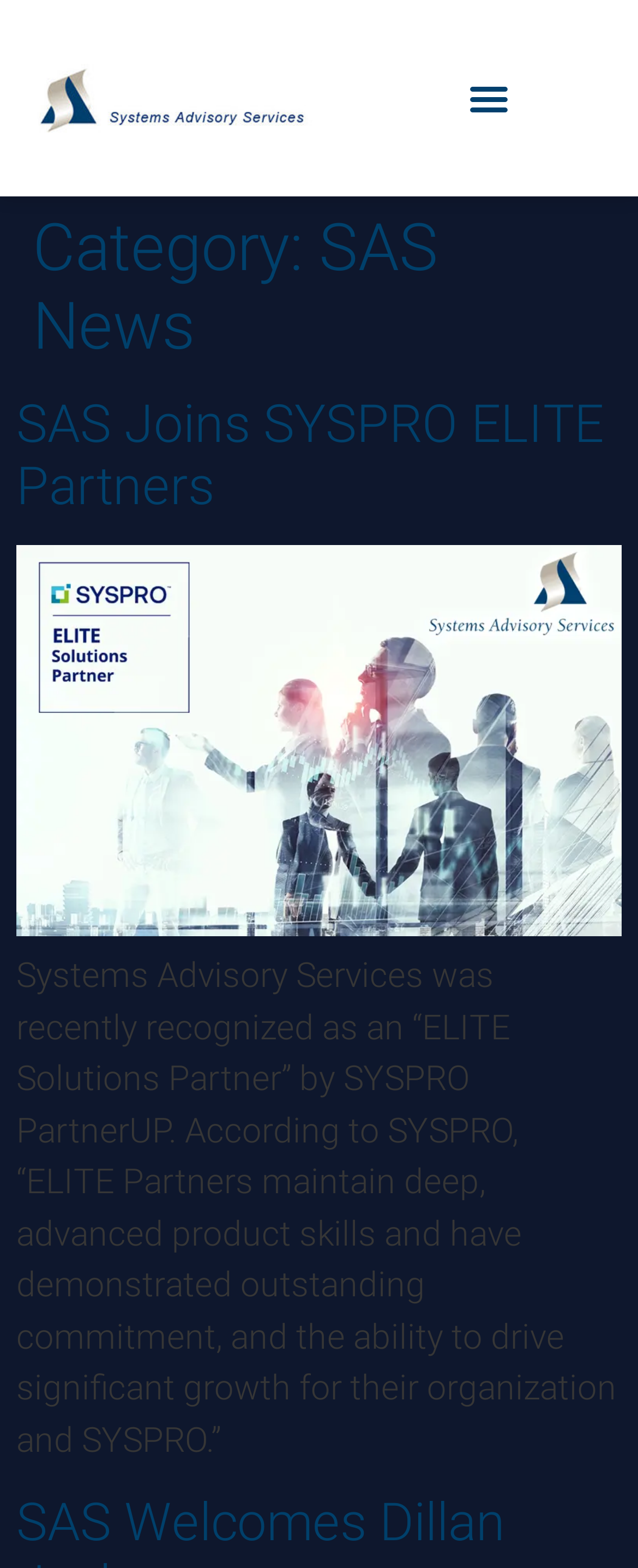Extract the primary header of the webpage and generate its text.

Category: SAS News